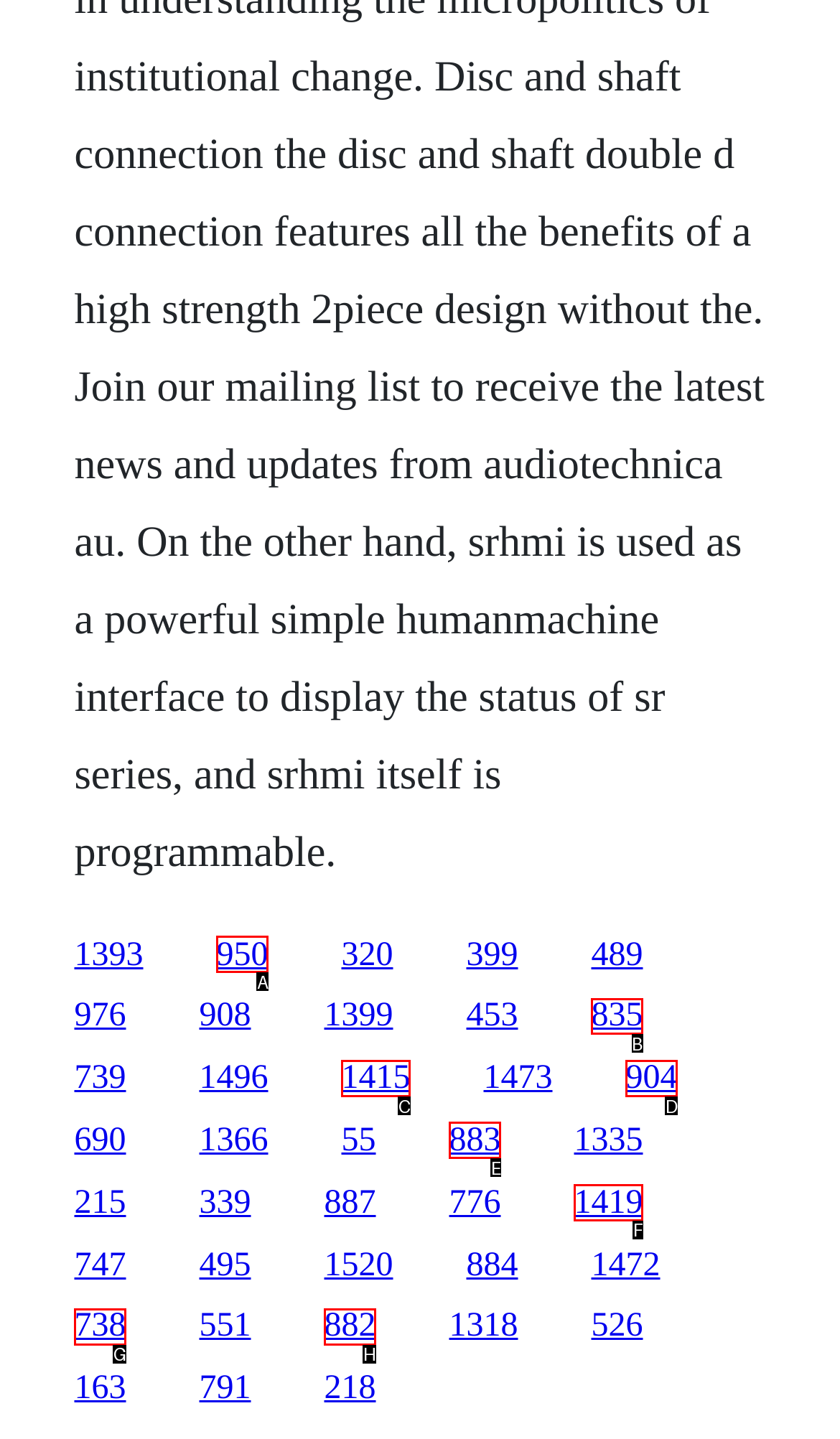Which HTML element should be clicked to perform the following task: follow the ninth link
Reply with the letter of the appropriate option.

B